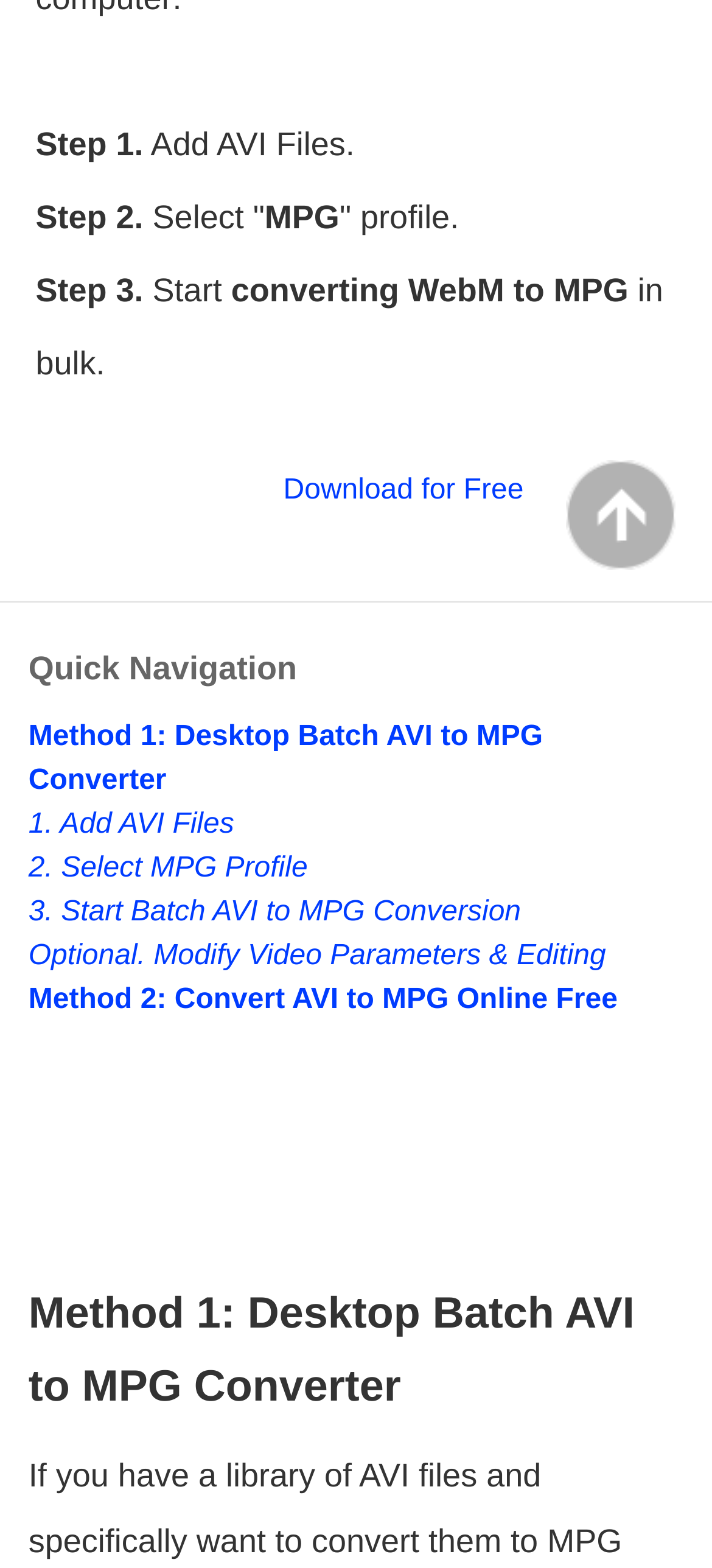Using the provided description: "2. Select MPG Profile", find the bounding box coordinates of the corresponding UI element. The output should be four float numbers between 0 and 1, in the format [left, top, right, bottom].

[0.04, 0.608, 0.96, 0.672]